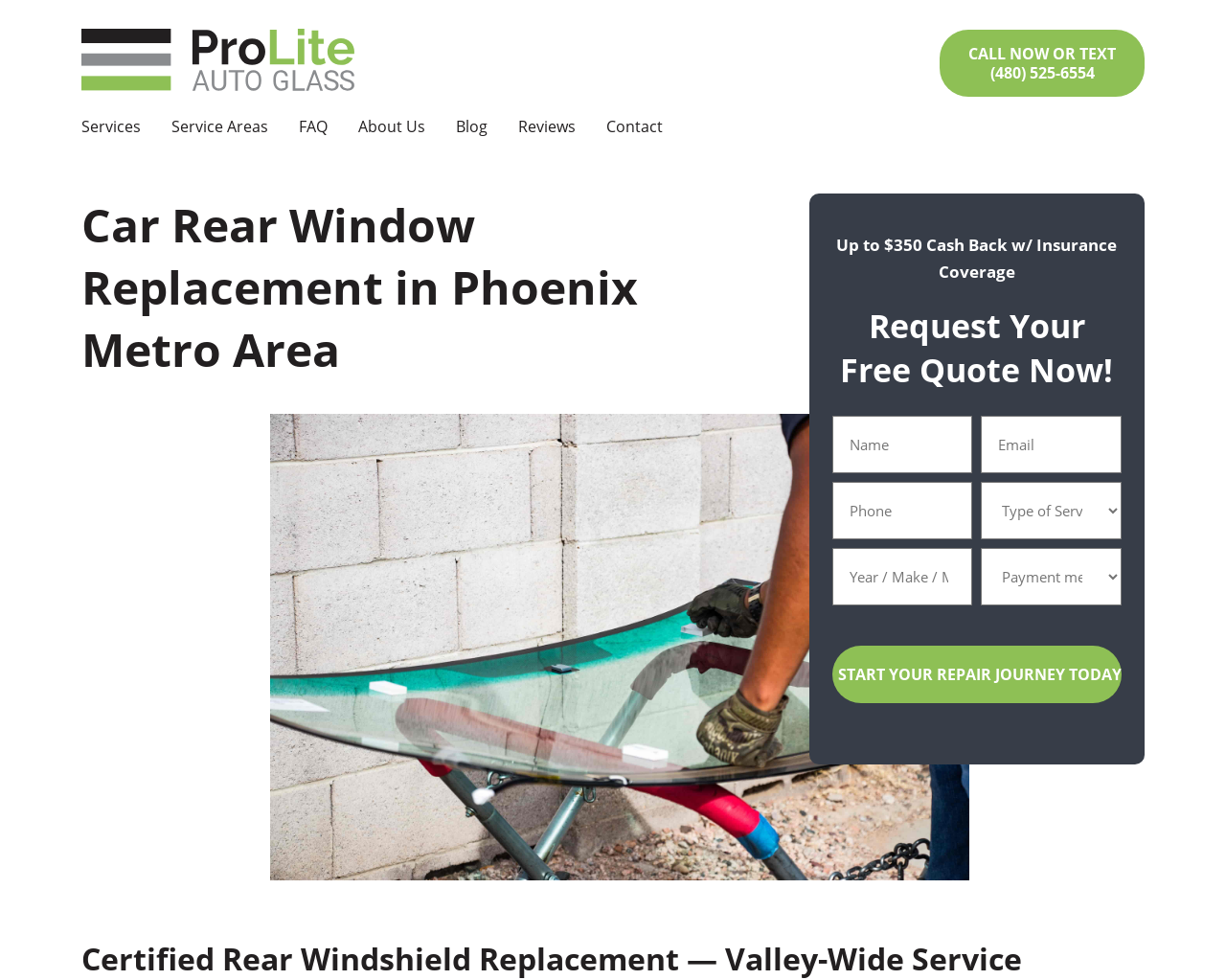Pinpoint the bounding box coordinates of the clickable area necessary to execute the following instruction: "Click the 'Services' link". The coordinates should be given as four float numbers between 0 and 1, namely [left, top, right, bottom].

[0.066, 0.118, 0.115, 0.14]